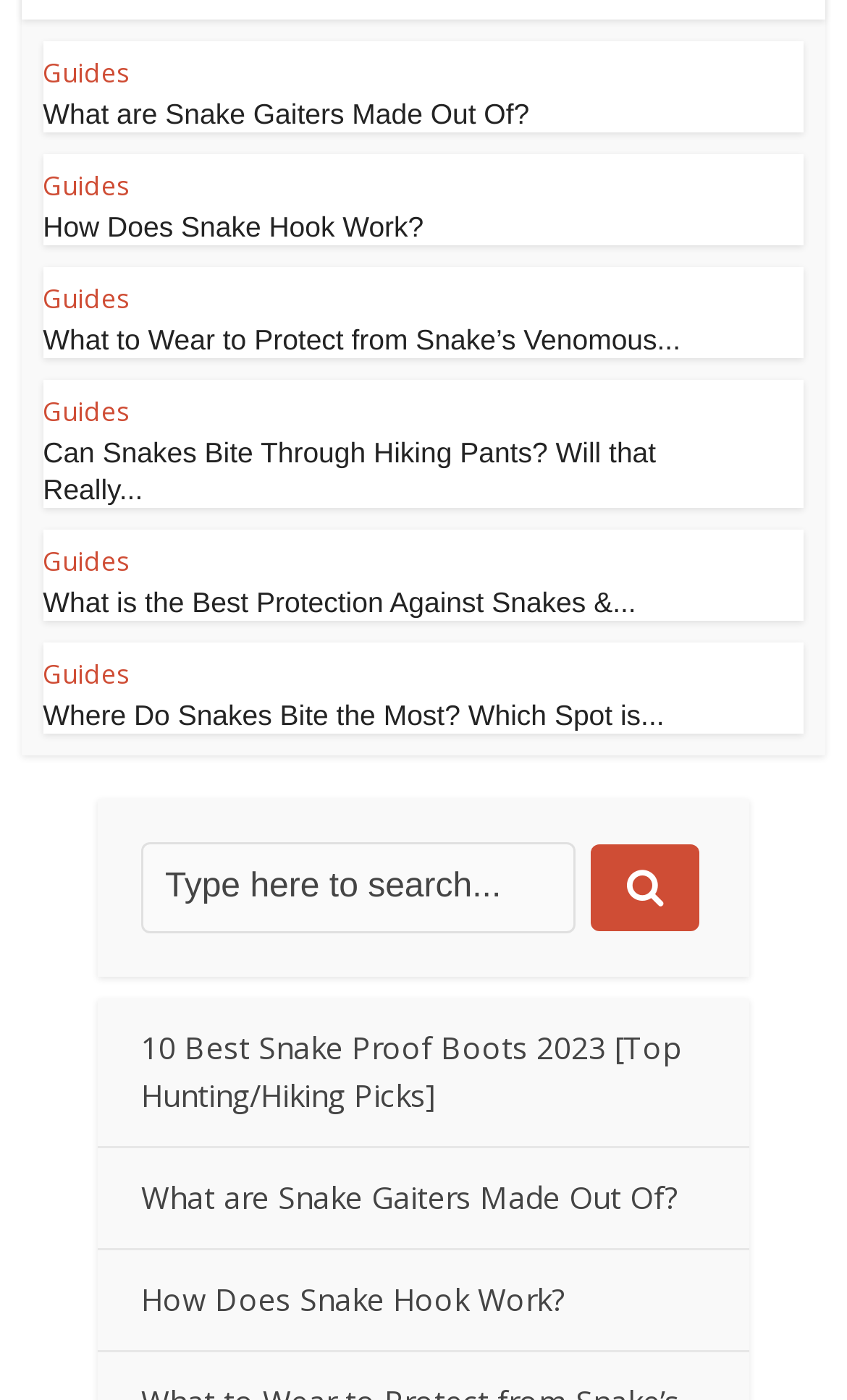Find the bounding box coordinates of the clickable area required to complete the following action: "Click on the search button".

[0.697, 0.603, 0.826, 0.665]